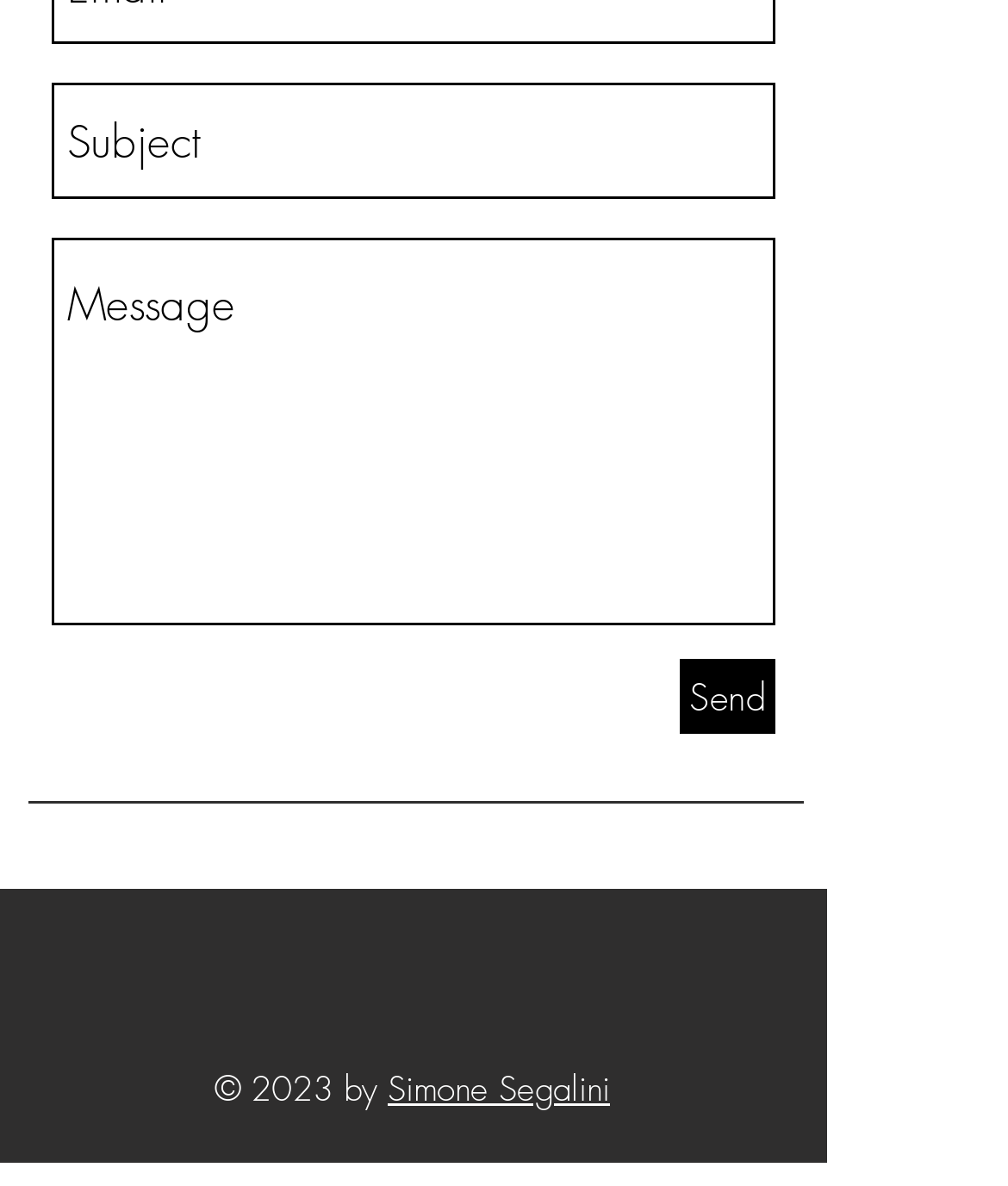What is the position of the 'Send' button?
Please provide a comprehensive answer based on the contents of the image.

The 'Send' button has a y1 coordinate of 0.556, which is greater than the y1 coordinates of the two textboxes (0.07 and 0.201). This means that the 'Send' button is located below the textboxes.